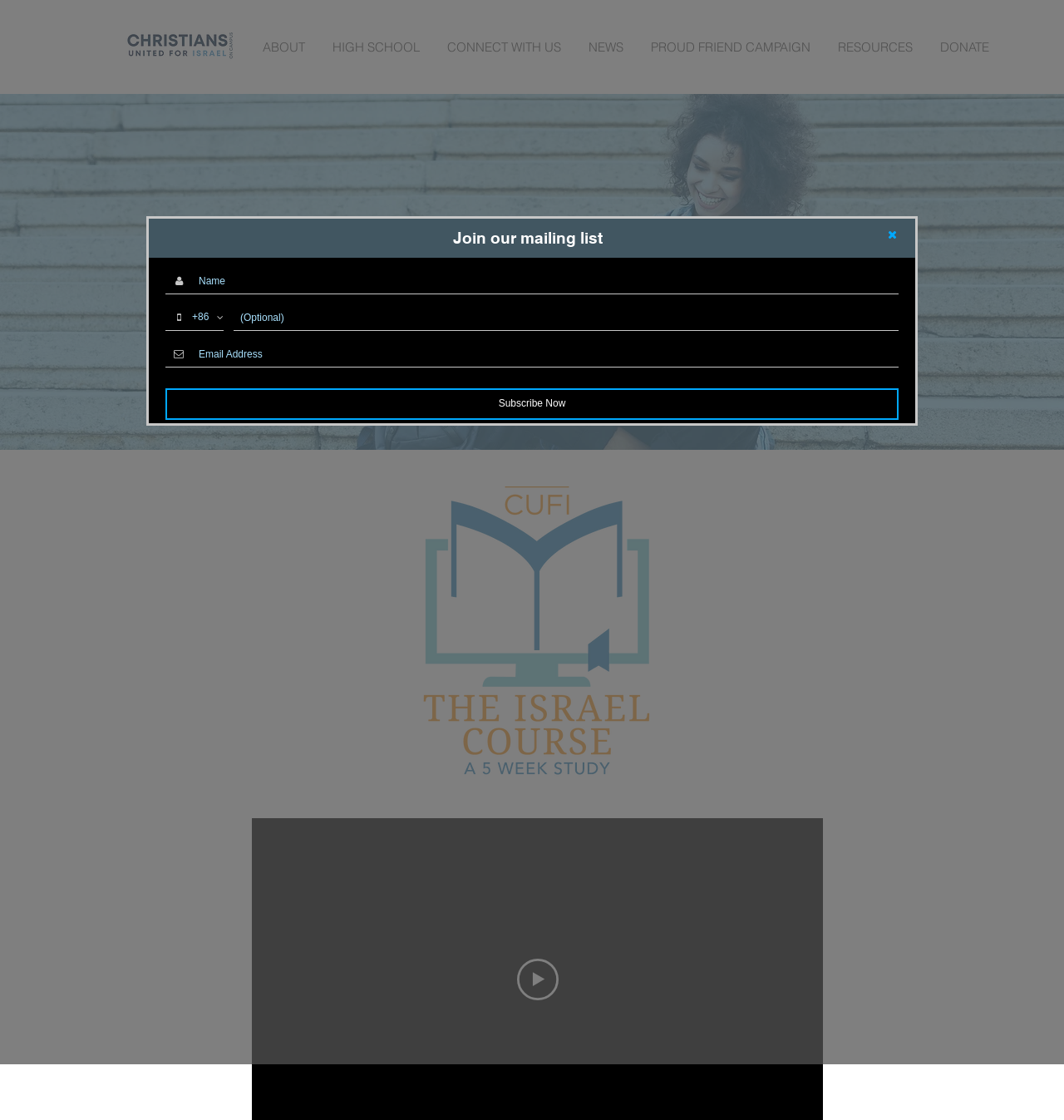Find the bounding box coordinates for the area that must be clicked to perform this action: "Go to the NEWS page".

[0.54, 0.024, 0.598, 0.061]